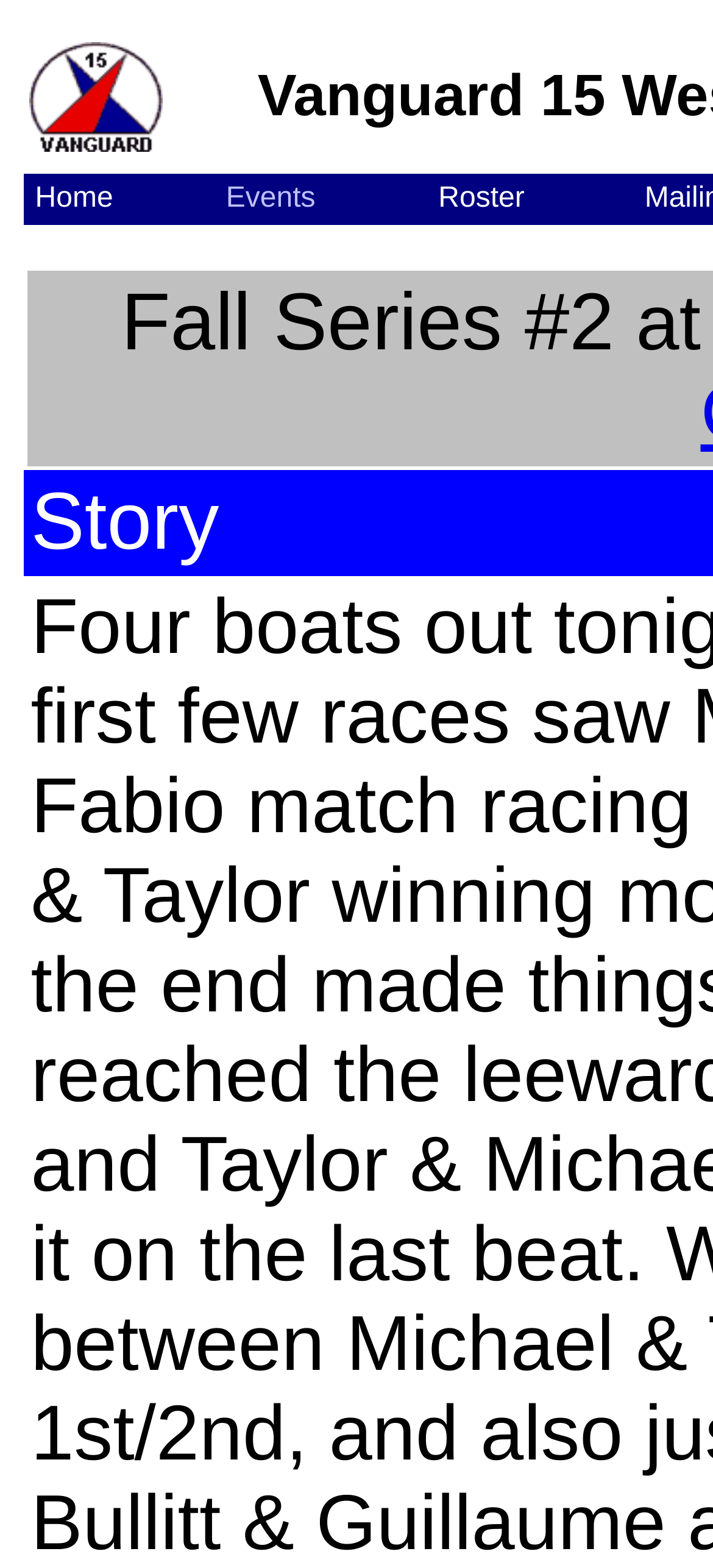What is the relative position of the 'Home' link to the 'Events' link?
Observe the image and answer the question with a one-word or short phrase response.

Left